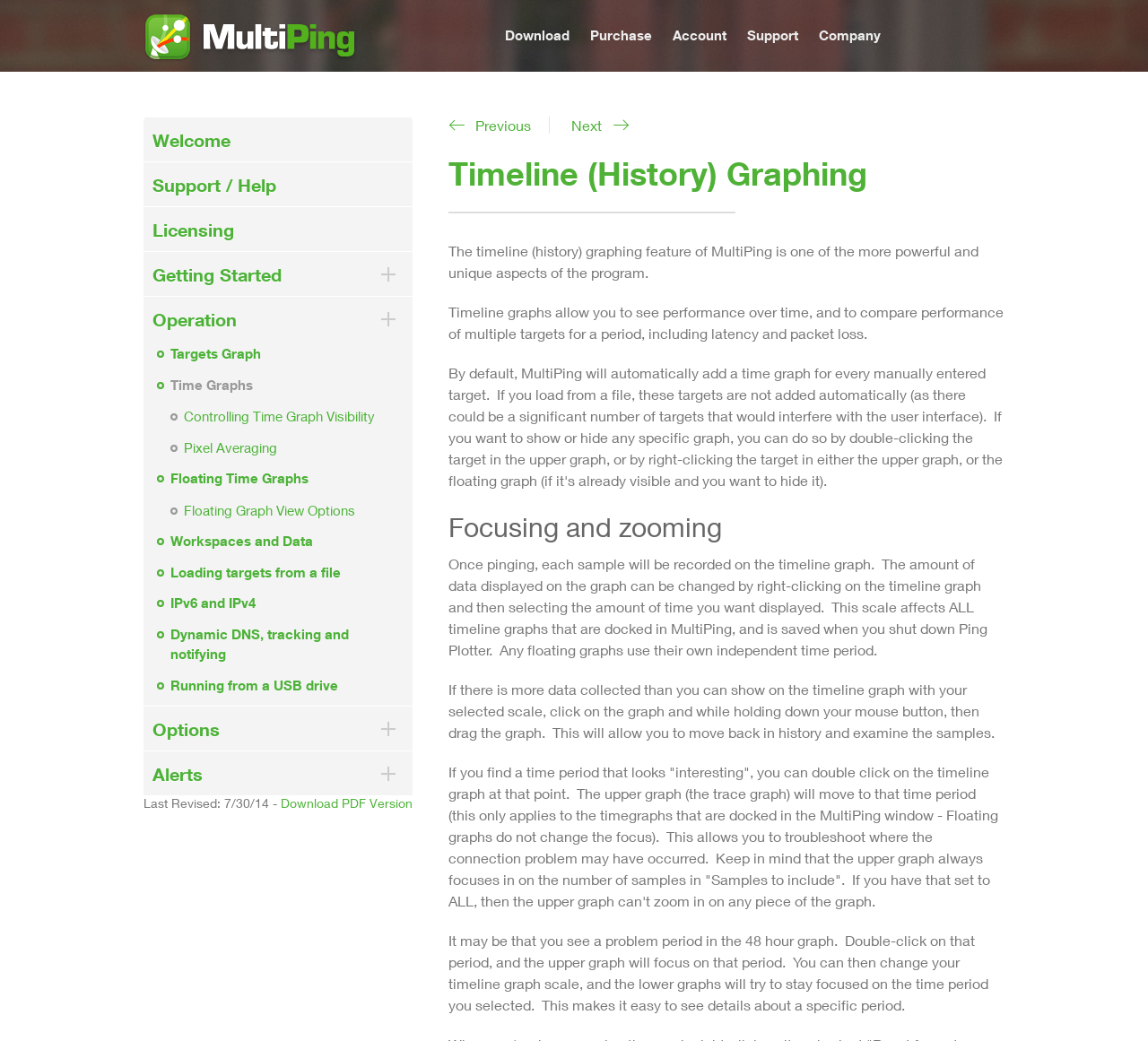Write a detailed summary of the webpage, including text, images, and layout.

The webpage is a manual for MultiPing, a software that provides time graphs for network monitoring. At the top left corner, there is a MultiPing logo, which is an image linked to the MultiPing website. Next to the logo, there are several links to navigate to different sections of the website, including "Download", "Purchase", "Account", "Support", and "Company".

Below the navigation links, there is a heading "Welcome" with a link to a welcome page. Following this, there are several headings and links to different sections of the manual, including "Support / Help", "Licensing", "Getting Started", "Operation", and "Options". These links are arranged vertically, with the "Welcome" link at the top and the "Options" link at the bottom.

On the right side of the page, there are more links to specific topics within the manual, including "Targets Graph", "Time Graphs", "Controlling Time Graph Visibility", and several others. These links are arranged vertically, with the "Targets Graph" link at the top and the "Running from a USB drive" link at the bottom.

Below the links, there is a heading "Options" with a link to the options page. Following this, there is a heading "Alerts" with a link to the alerts page. At the bottom of the page, there is a static text "Last Revised: 7/30/14 -" and a link to download a PDF version of the manual.

In the main content area, there is a heading "Timeline (History) Graphing" with a description of the timeline graphing feature of MultiPing. Below this, there is a separator line, followed by several paragraphs of text that explain how to use the timeline graphing feature, including focusing and zooming on specific time periods.